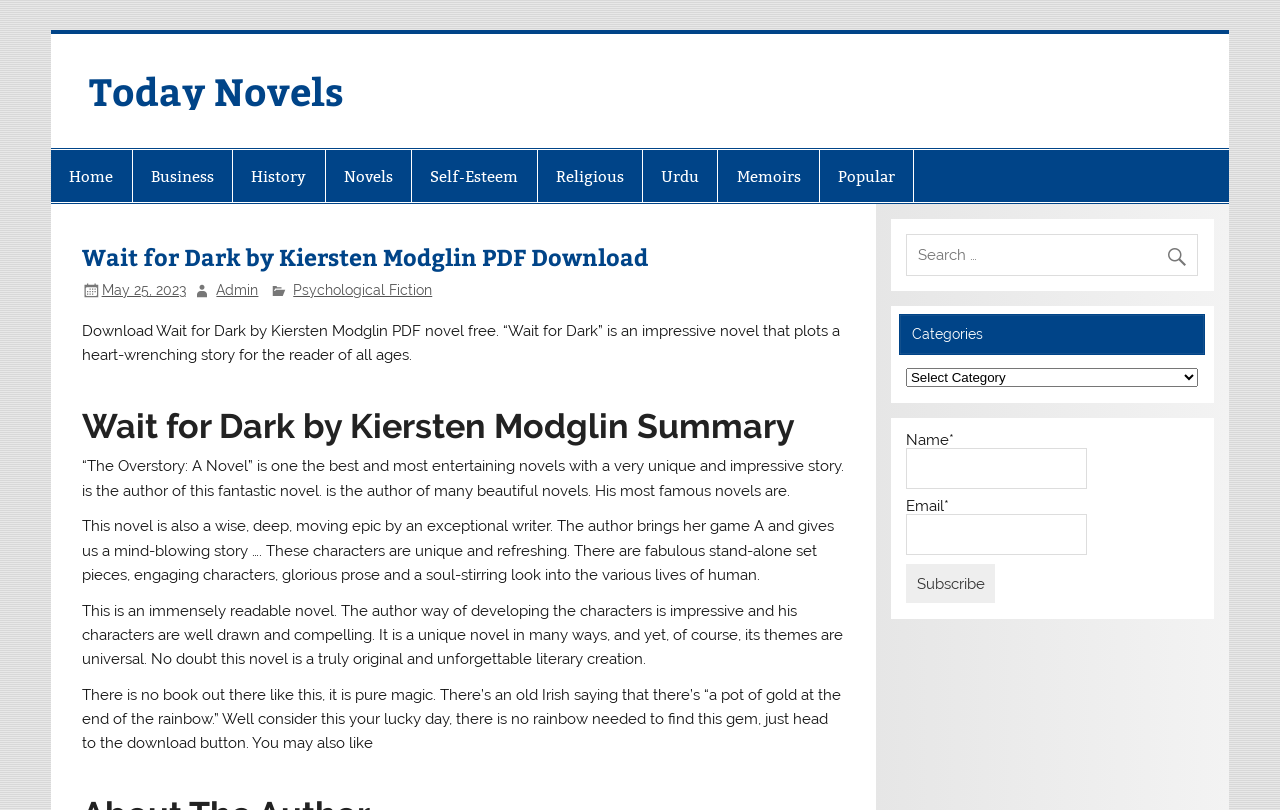Please provide the bounding box coordinates for the element that needs to be clicked to perform the following instruction: "Search for a novel". The coordinates should be given as four float numbers between 0 and 1, i.e., [left, top, right, bottom].

[0.708, 0.289, 0.936, 0.34]